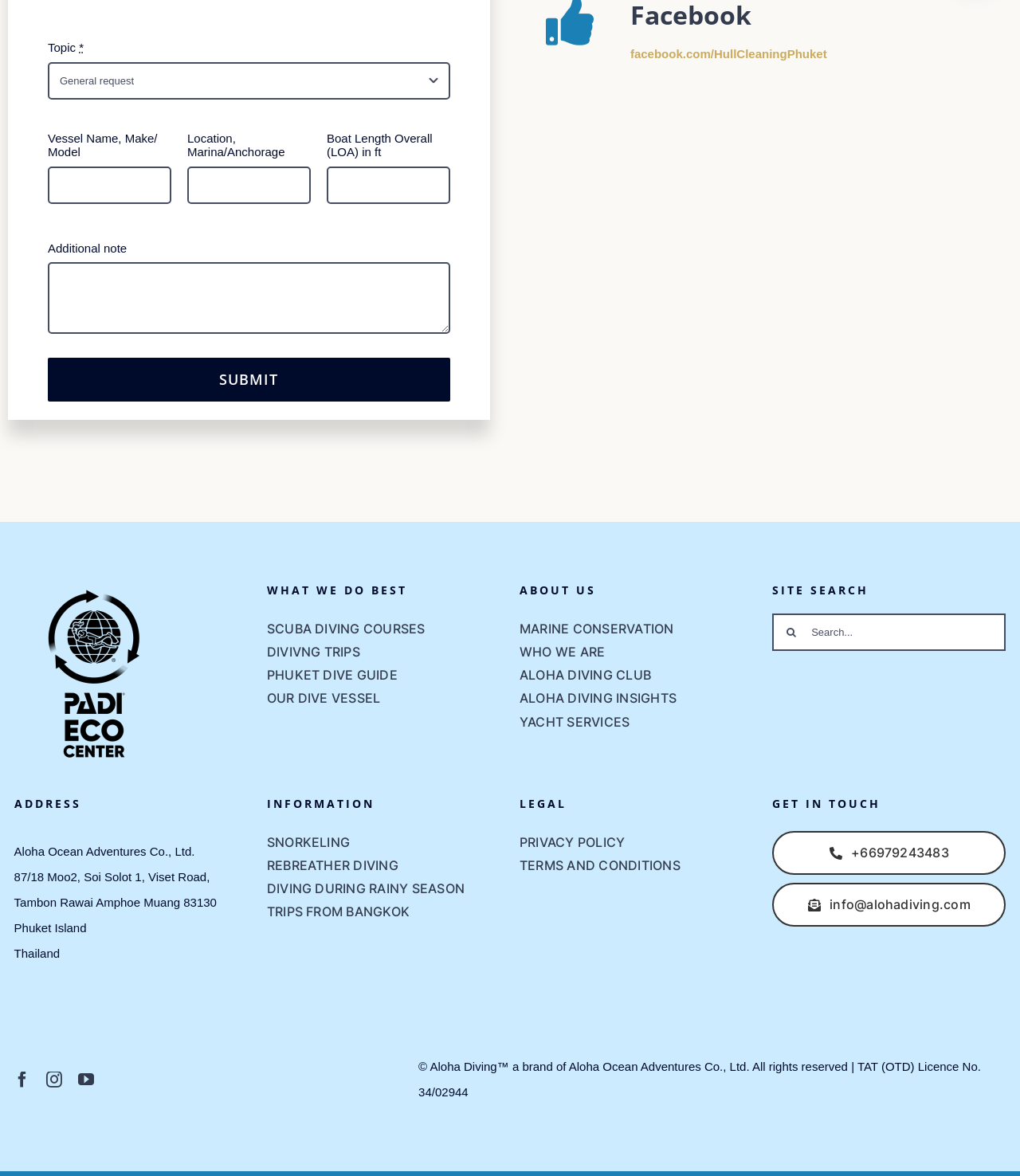Highlight the bounding box coordinates of the element that should be clicked to carry out the following instruction: "Visit Facebook page". The coordinates must be given as four float numbers ranging from 0 to 1, i.e., [left, top, right, bottom].

[0.618, 0.04, 0.811, 0.051]